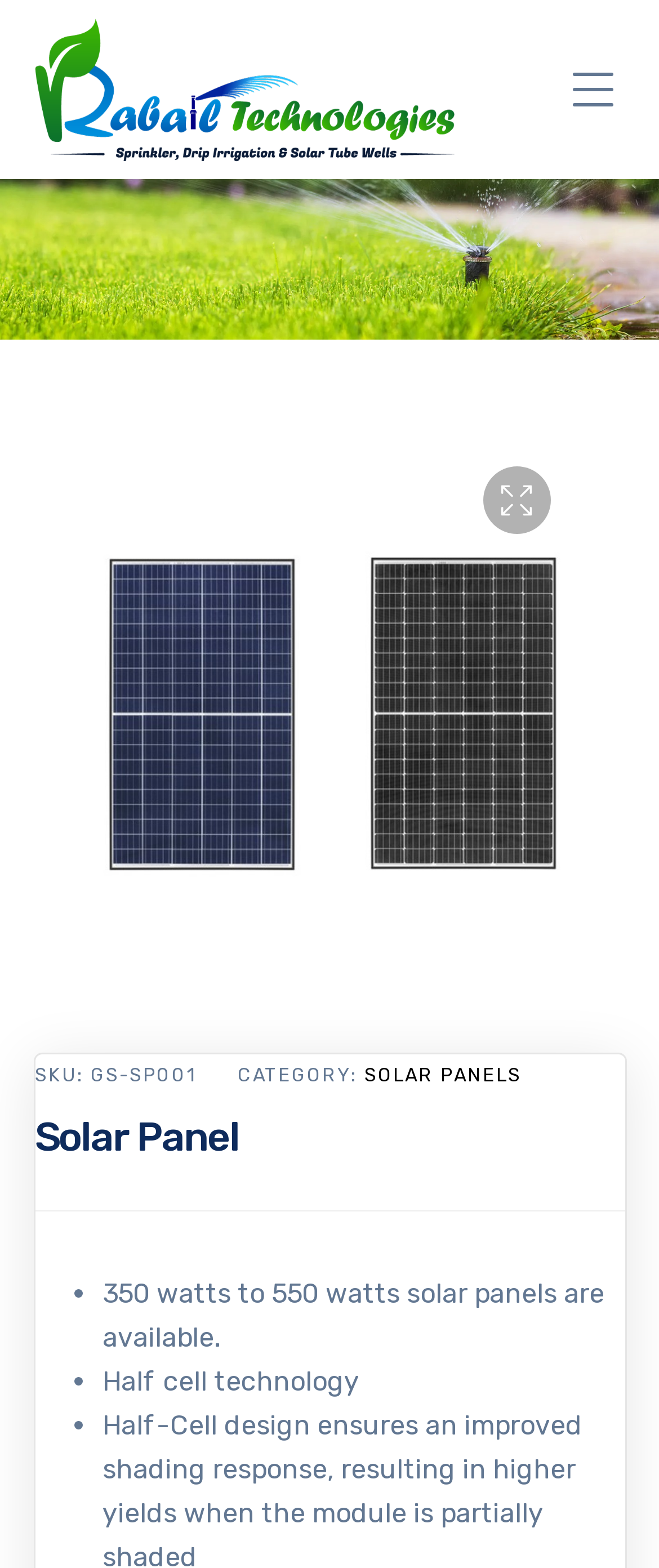Answer with a single word or phrase: 
What is the SKU of the solar panel?

GS-SP001